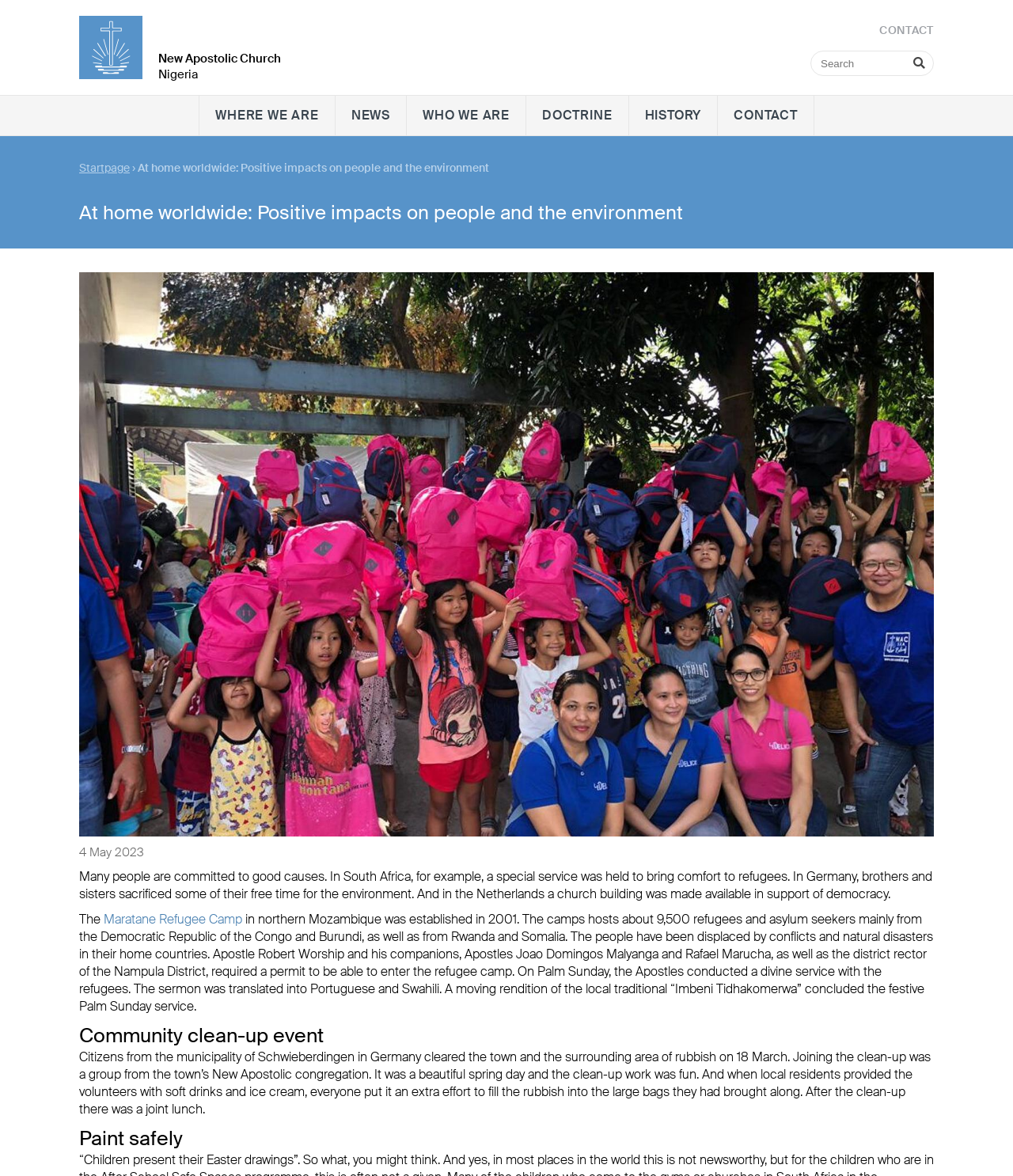Identify the bounding box of the UI element that matches this description: "Contact".

[0.709, 0.081, 0.803, 0.115]